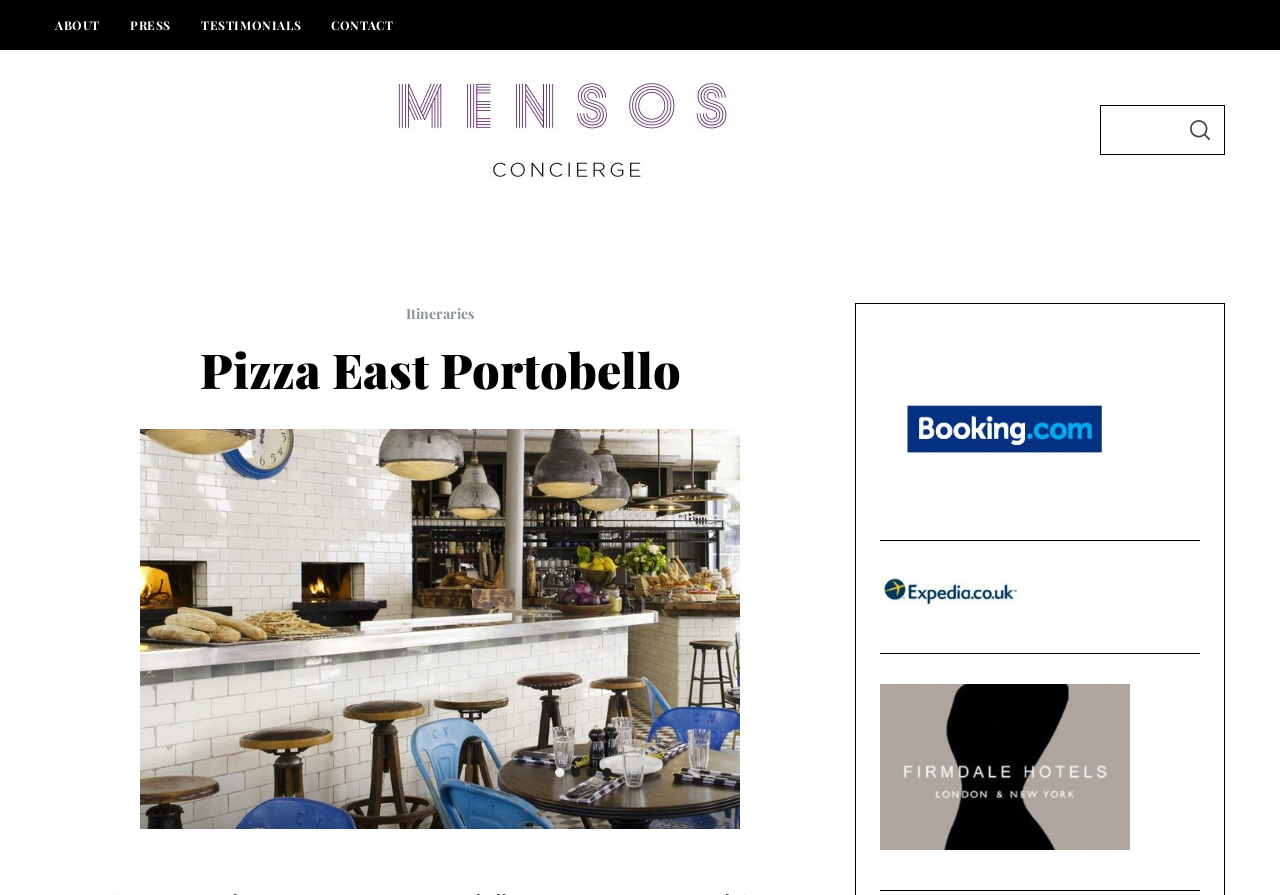Please locate the bounding box coordinates of the element that needs to be clicked to achieve the following instruction: "View Pizza East Portobello". The coordinates should be four float numbers between 0 and 1, i.e., [left, top, right, bottom].

[0.043, 0.379, 0.645, 0.446]